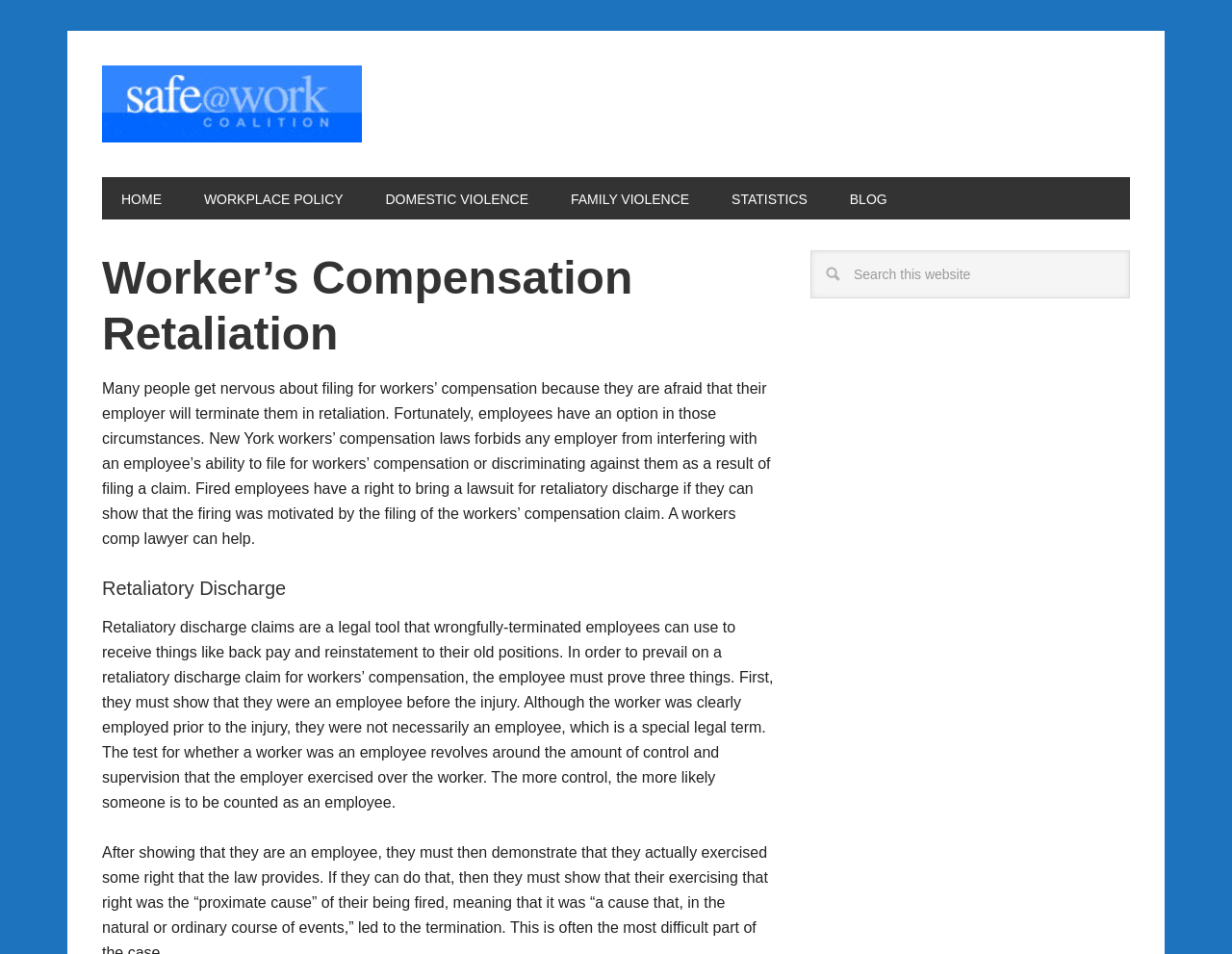Please reply to the following question using a single word or phrase: 
What is the test for determining if a worker is an employee?

Amount of control and supervision